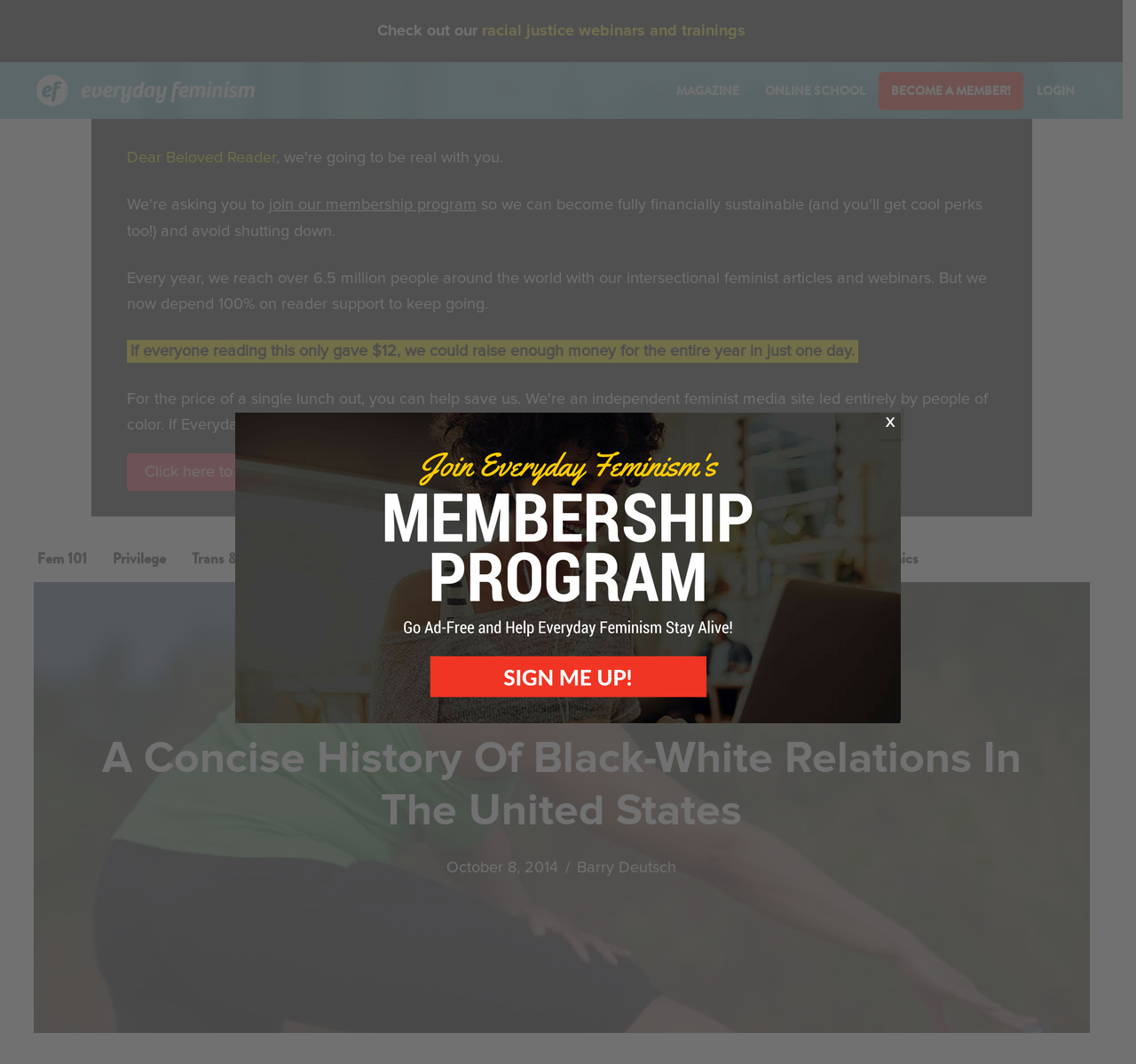Using the provided element description "LGBTQIA", determine the bounding box coordinates of the UI element.

[0.352, 0.503, 0.426, 0.548]